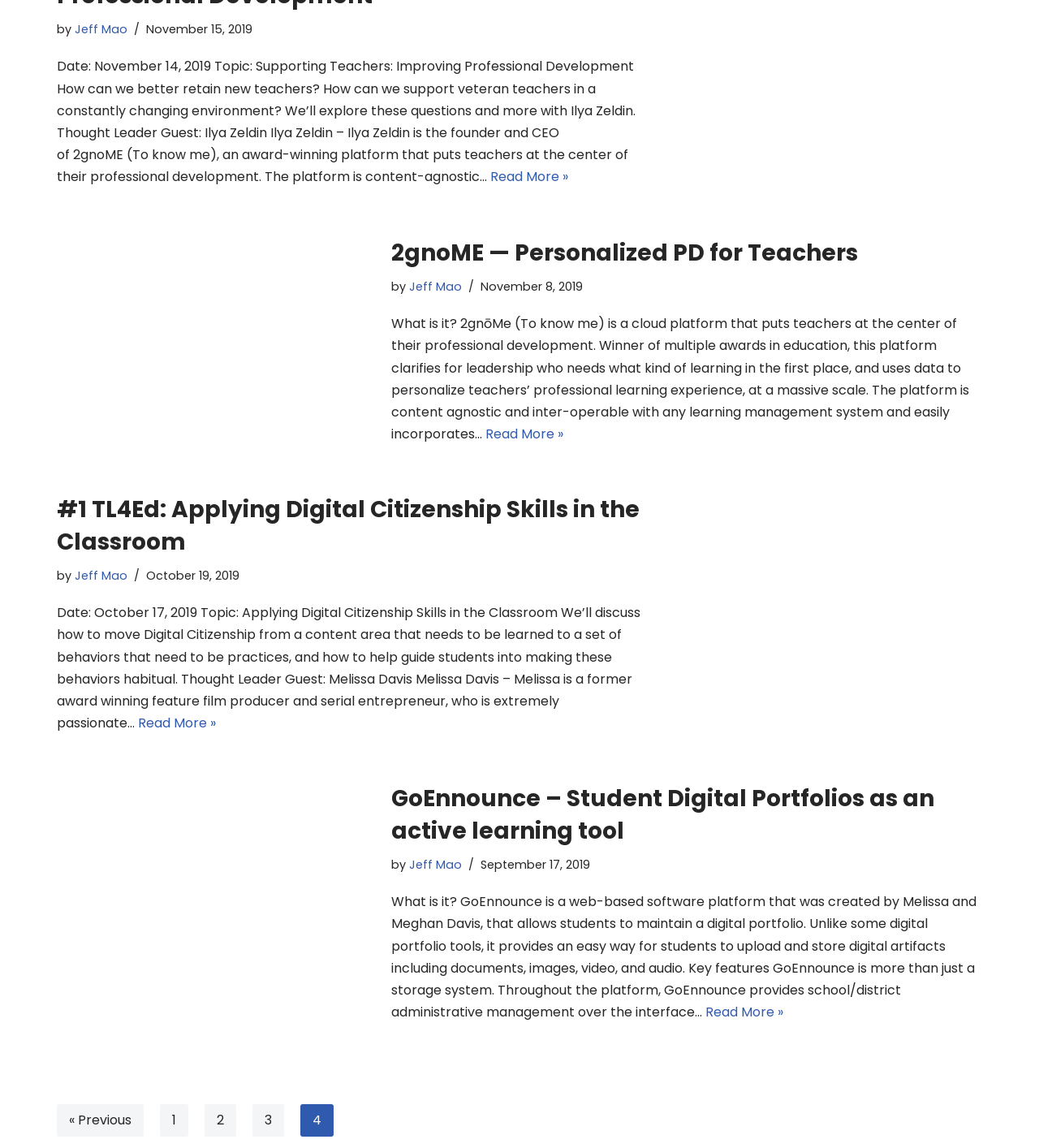What is the topic of the second article?
Using the image as a reference, give a one-word or short phrase answer.

Personalized PD for Teachers